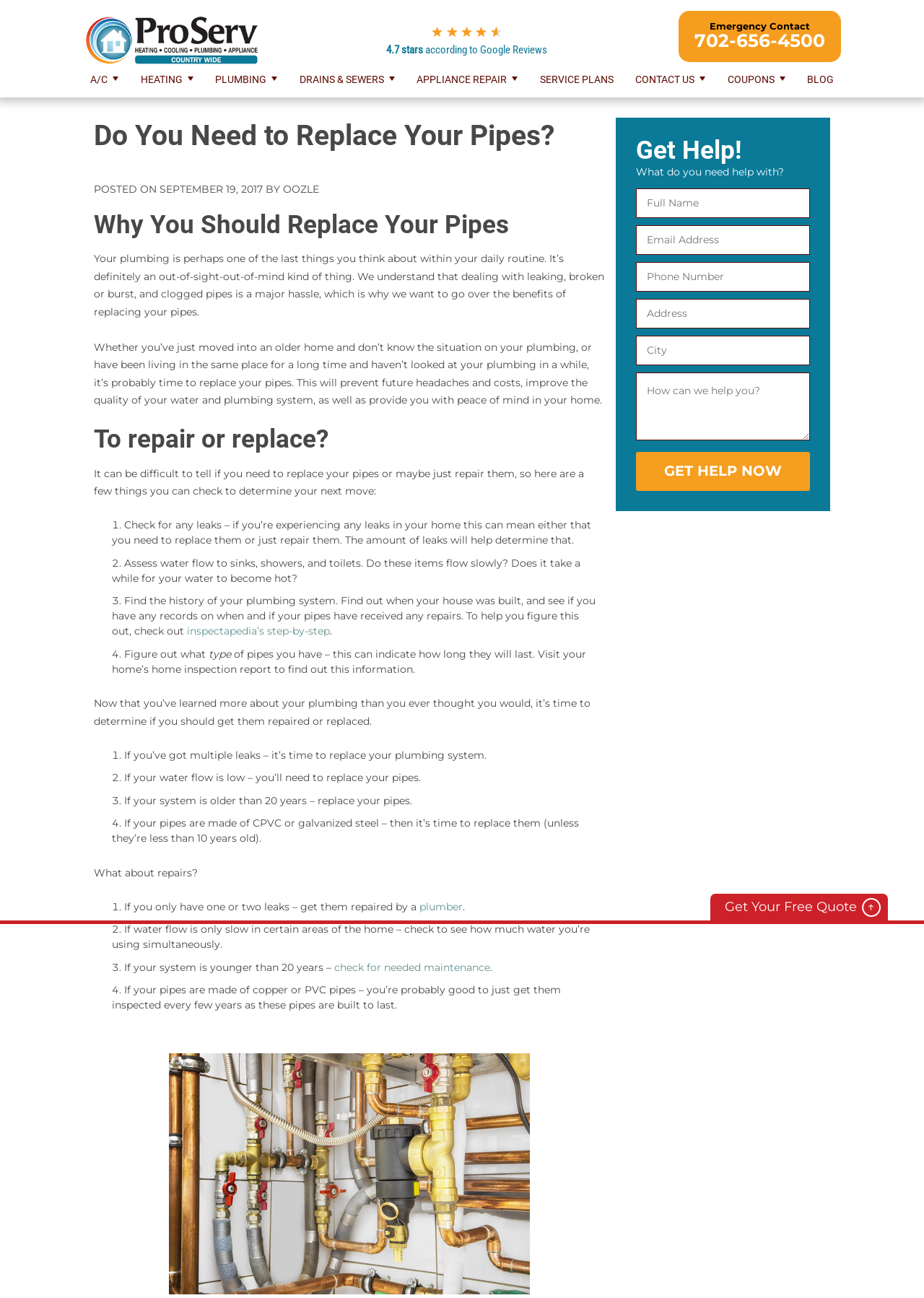How many links are there in the navigation menu?
Using the image provided, answer with just one word or phrase.

9